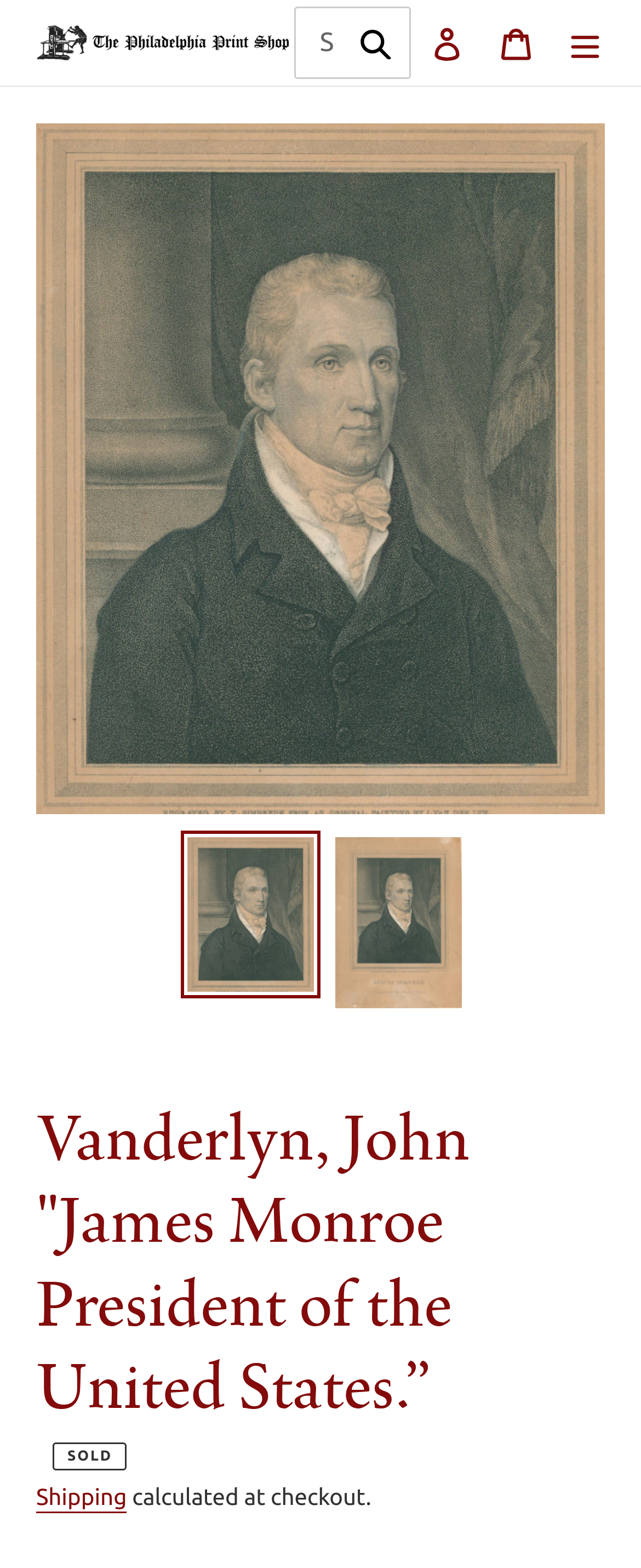Please identify the webpage's heading and generate its text content.

Vanderlyn, John
"James Monroe President of the United States.”